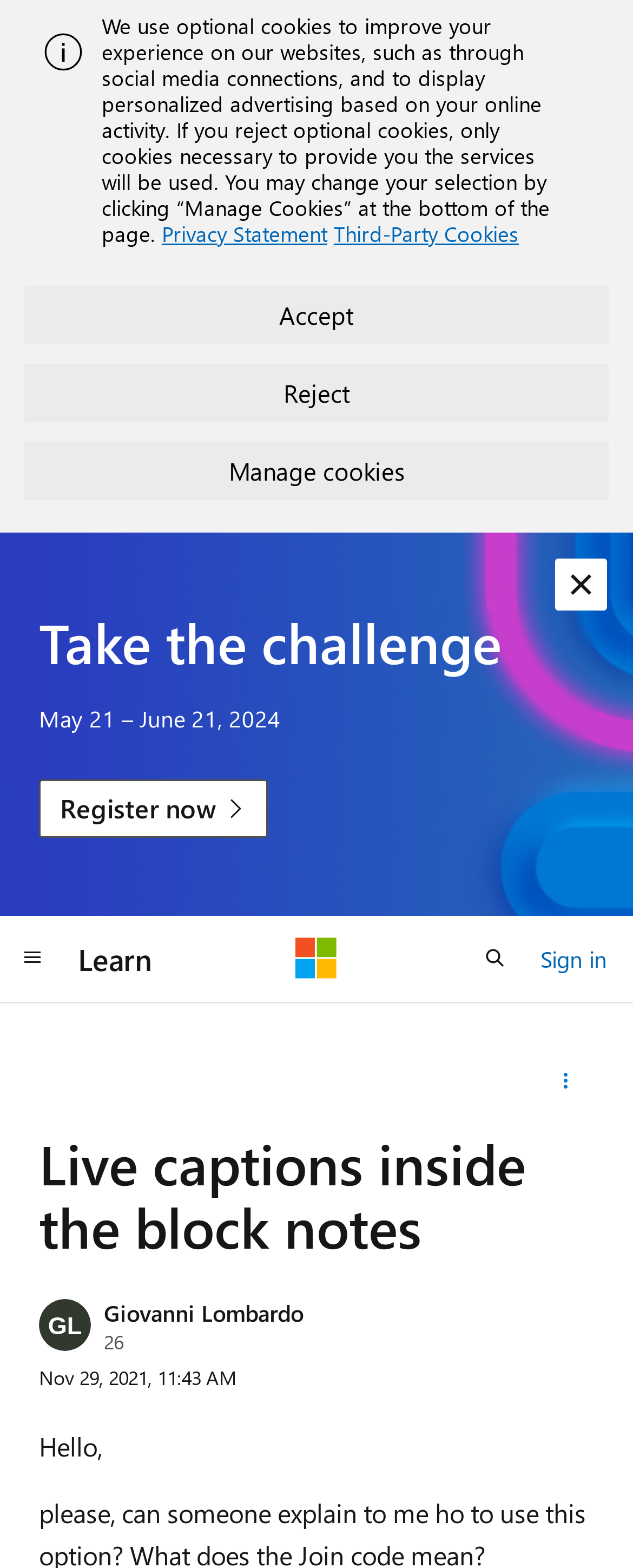Who asked the question?
Please provide a comprehensive answer based on the visual information in the image.

I found the answer by looking at the link element that mentions the name 'Giovanni Lombardo' which is likely the person who asked the question.